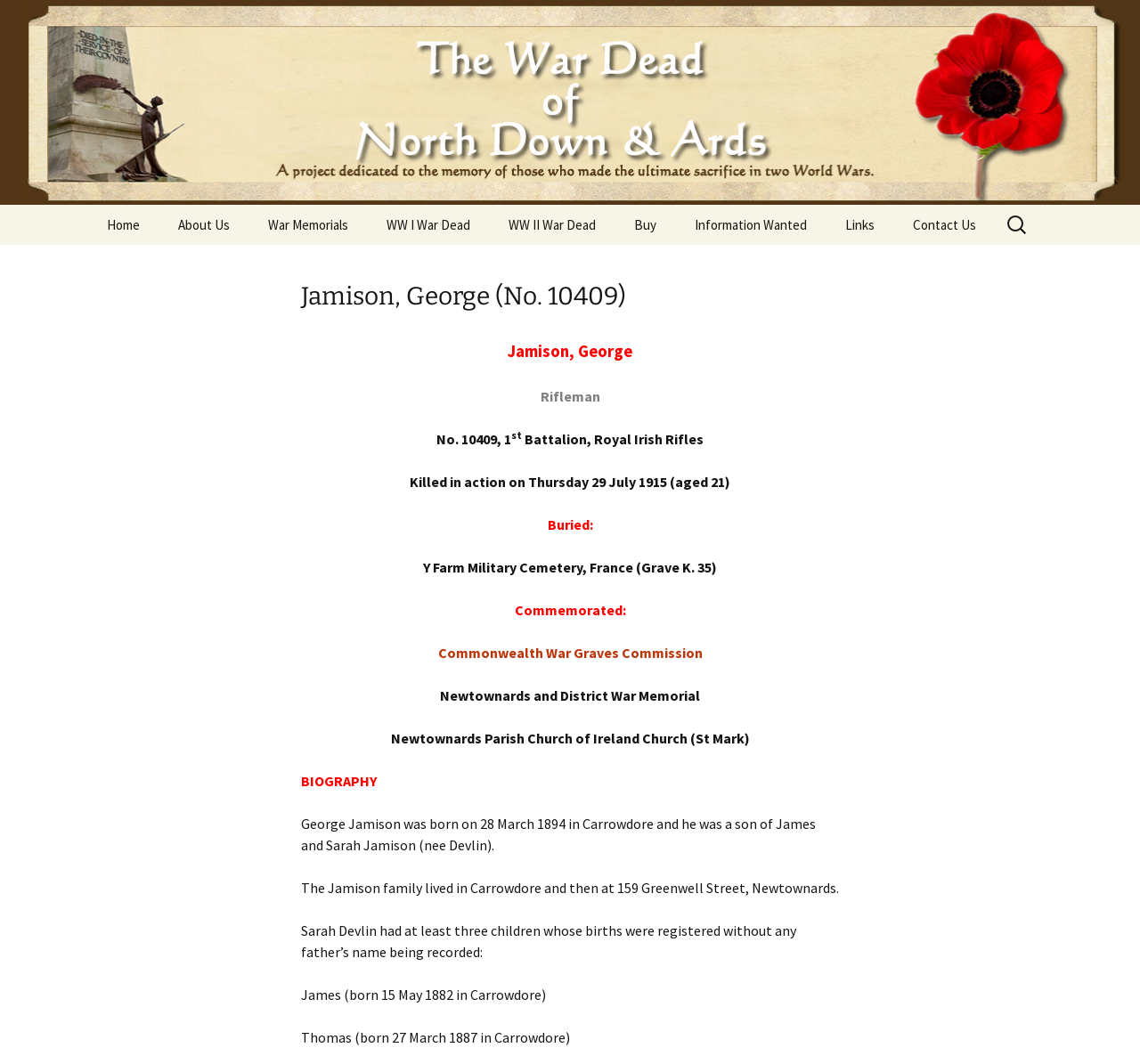Identify the bounding box coordinates of the element to click to follow this instruction: 'Search for a specific term'. Ensure the coordinates are four float values between 0 and 1, provided as [left, top, right, bottom].

[0.88, 0.193, 0.906, 0.229]